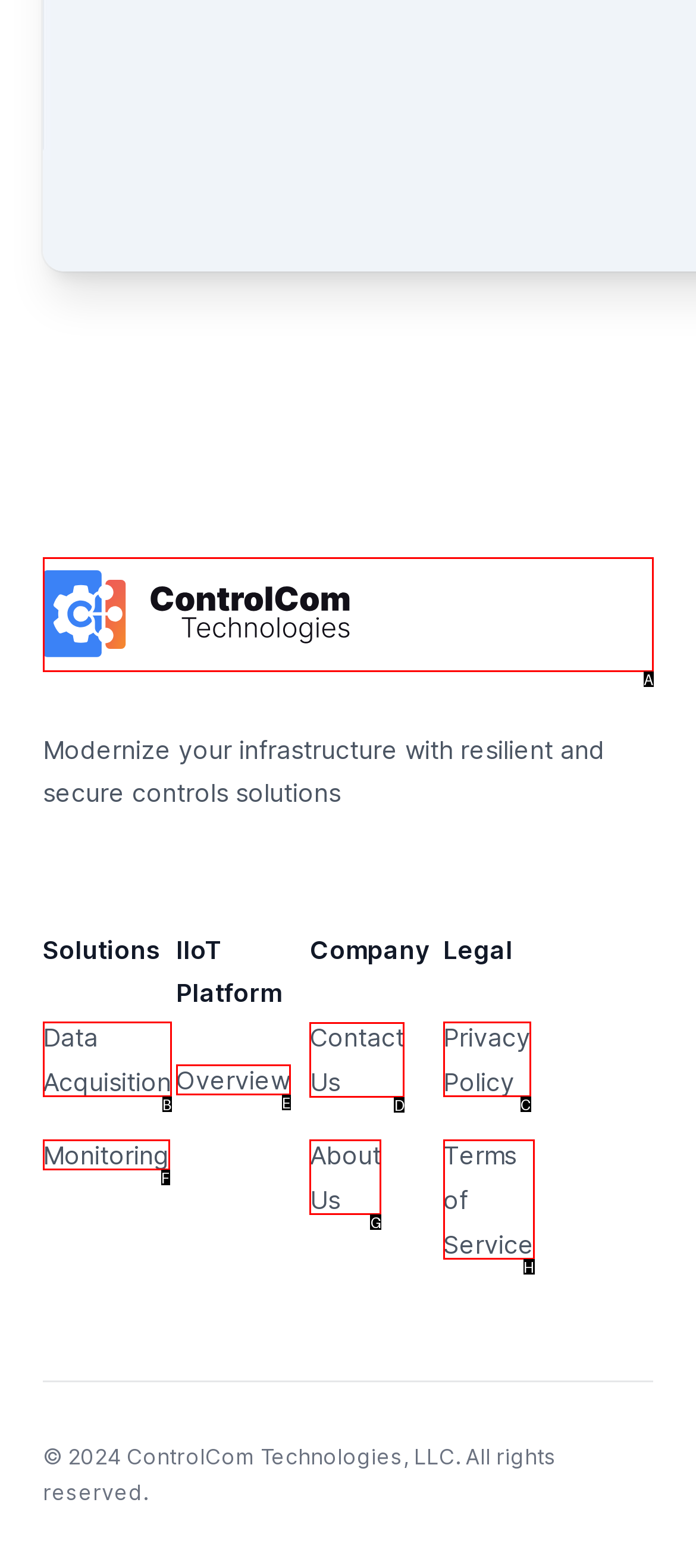Select the UI element that should be clicked to execute the following task: contact us
Provide the letter of the correct choice from the given options.

D